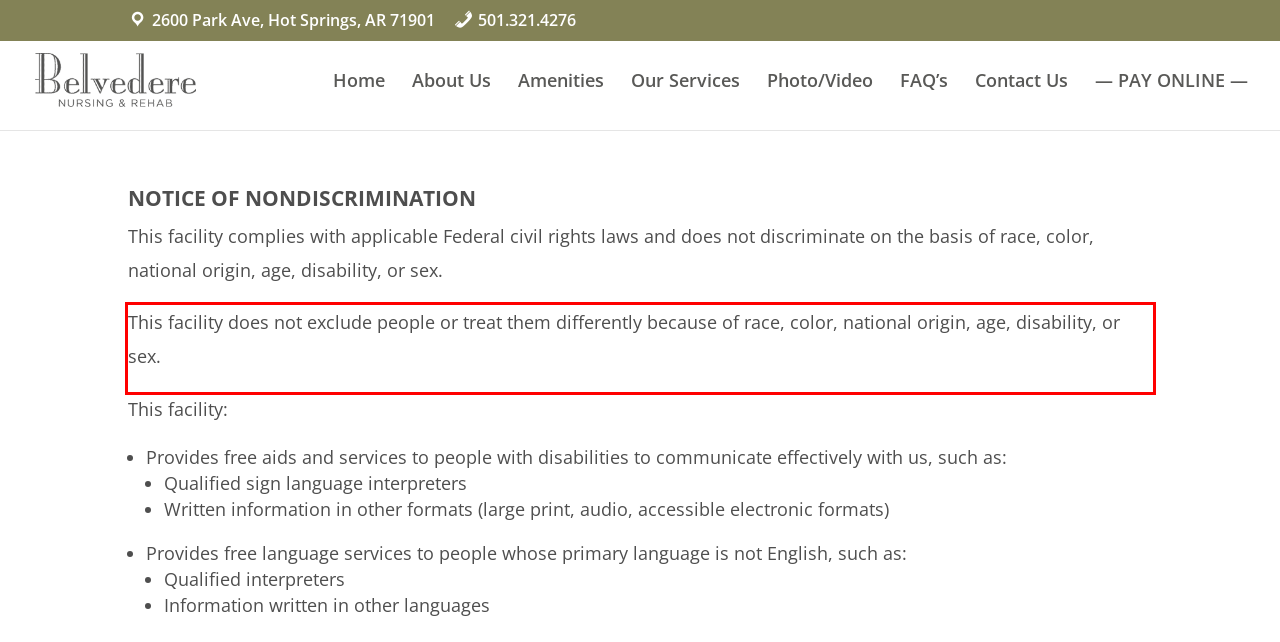There is a UI element on the webpage screenshot marked by a red bounding box. Extract and generate the text content from within this red box.

This facility does not exclude people or treat them differently because of race, color, national origin, age, disability, or sex.